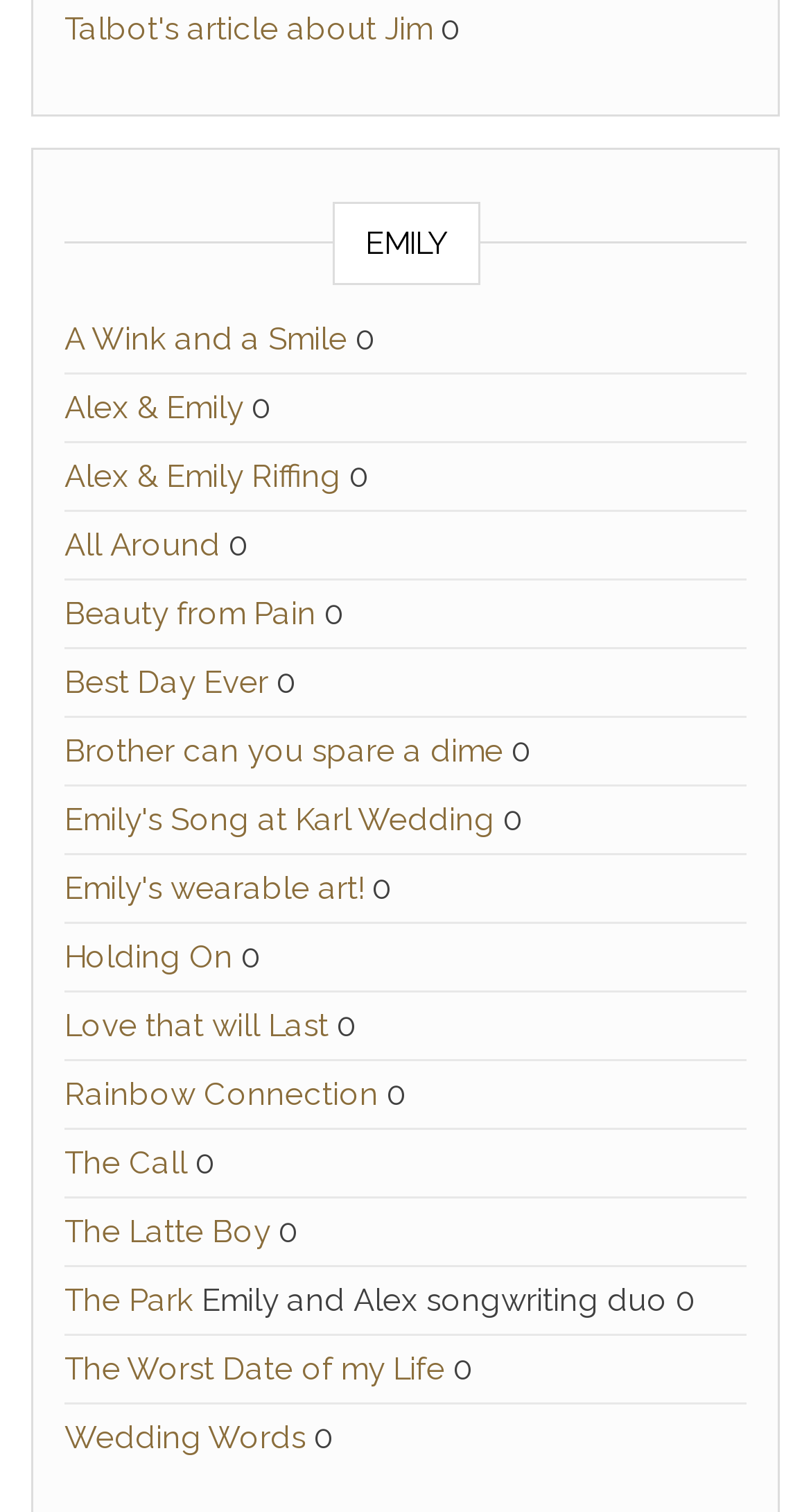What is the title of the first link? Based on the image, give a response in one word or a short phrase.

Talbot's article about Jim